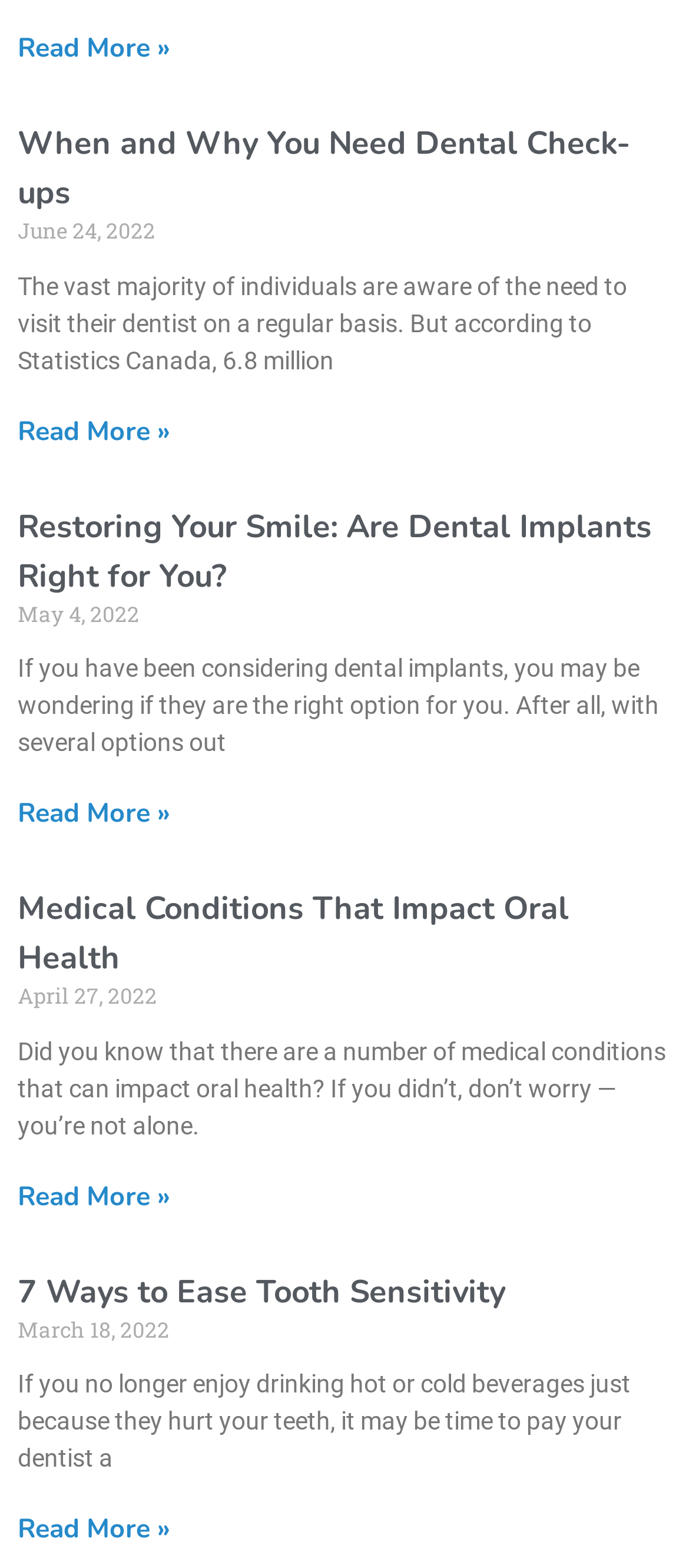Determine the bounding box coordinates of the target area to click to execute the following instruction: "Read more about Restoring Your Smile: Are Dental Implants Right for You?."

[0.026, 0.507, 0.246, 0.53]